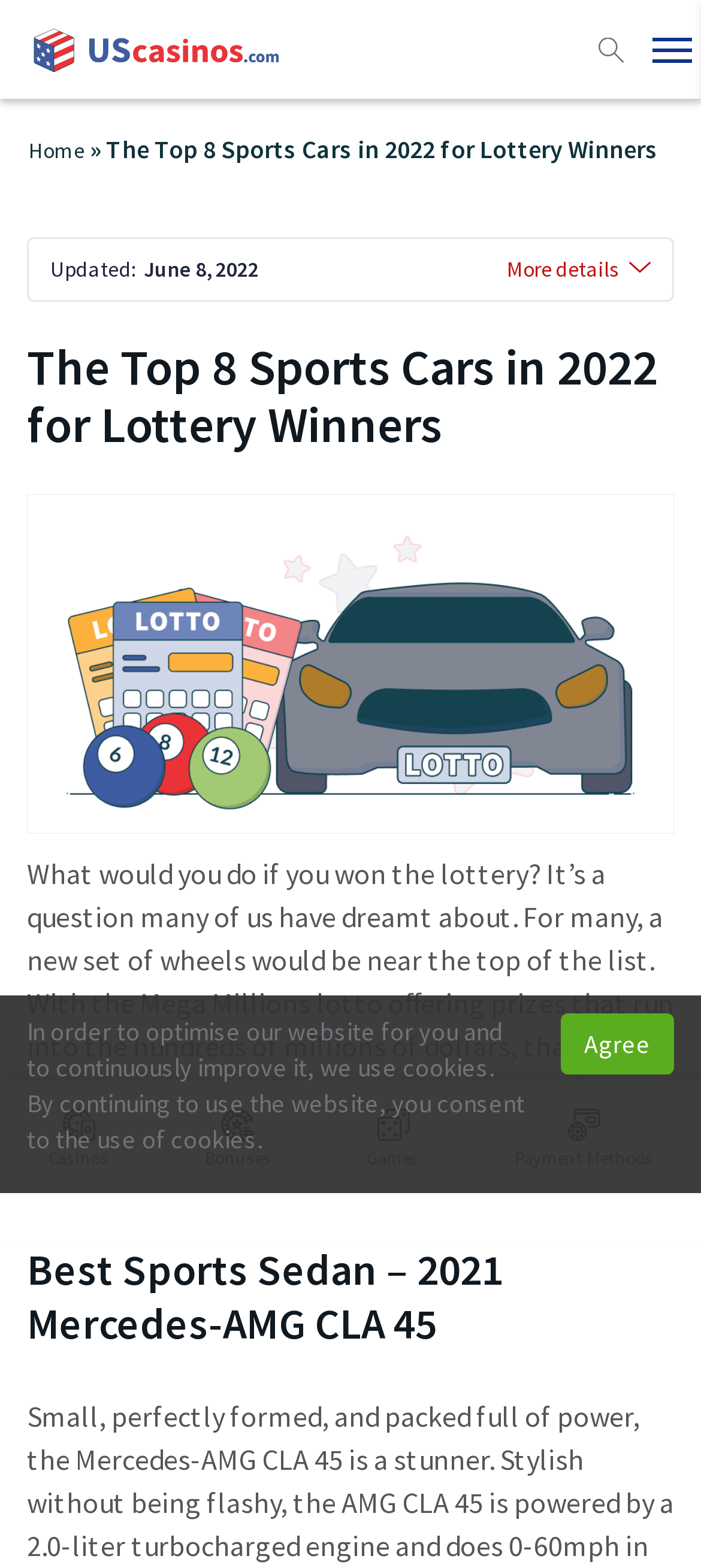Find the bounding box coordinates for the element described here: "Payment Methods".

[0.734, 0.704, 0.932, 0.747]